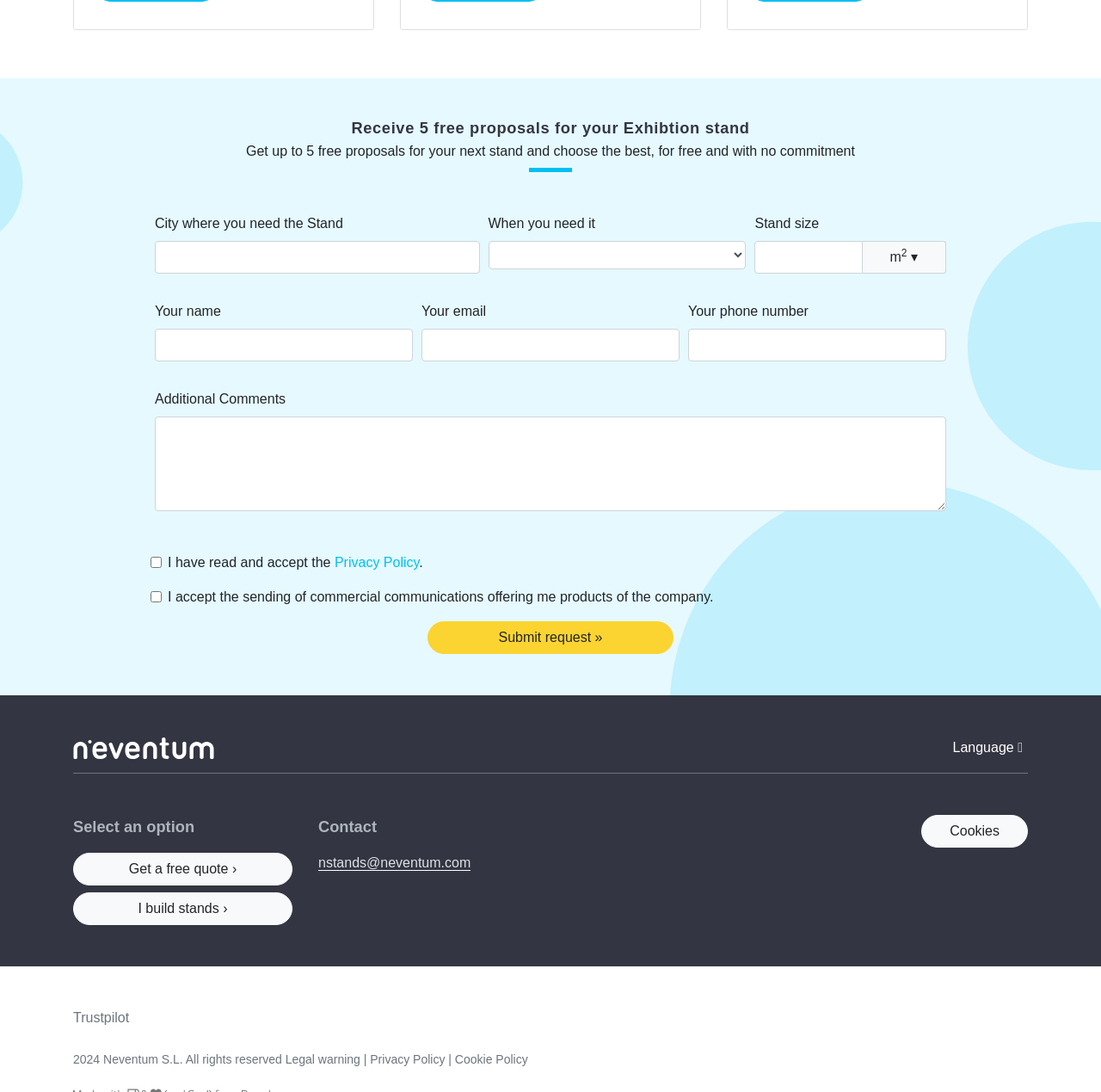Can you identify the bounding box coordinates of the clickable region needed to carry out this instruction: 'Select when you need the stand'? The coordinates should be four float numbers within the range of 0 to 1, stated as [left, top, right, bottom].

[0.443, 0.221, 0.678, 0.247]